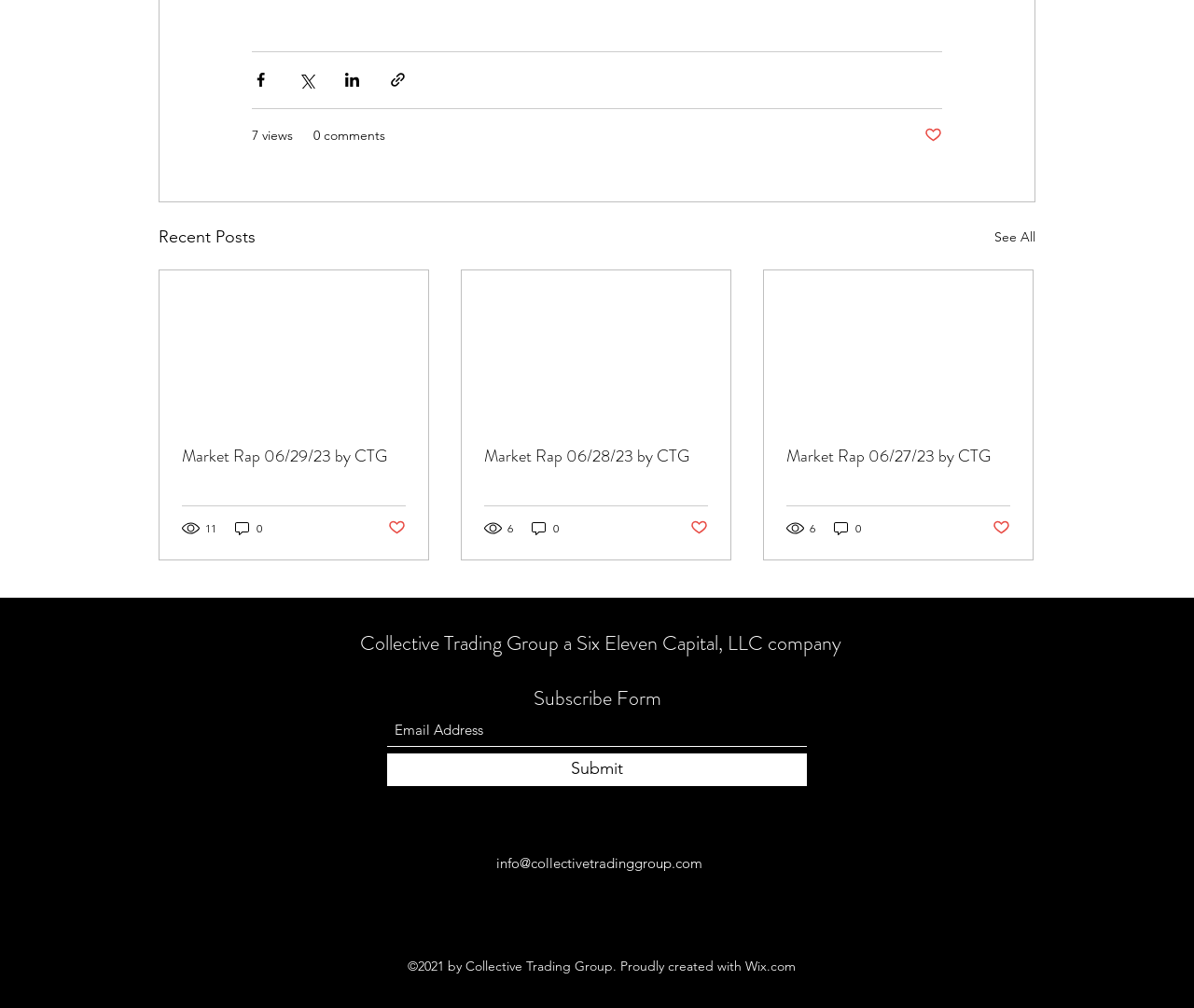Respond to the following question using a concise word or phrase: 
How many views does the post 'Market Rap 06/29/23 by CTG' have?

11 views